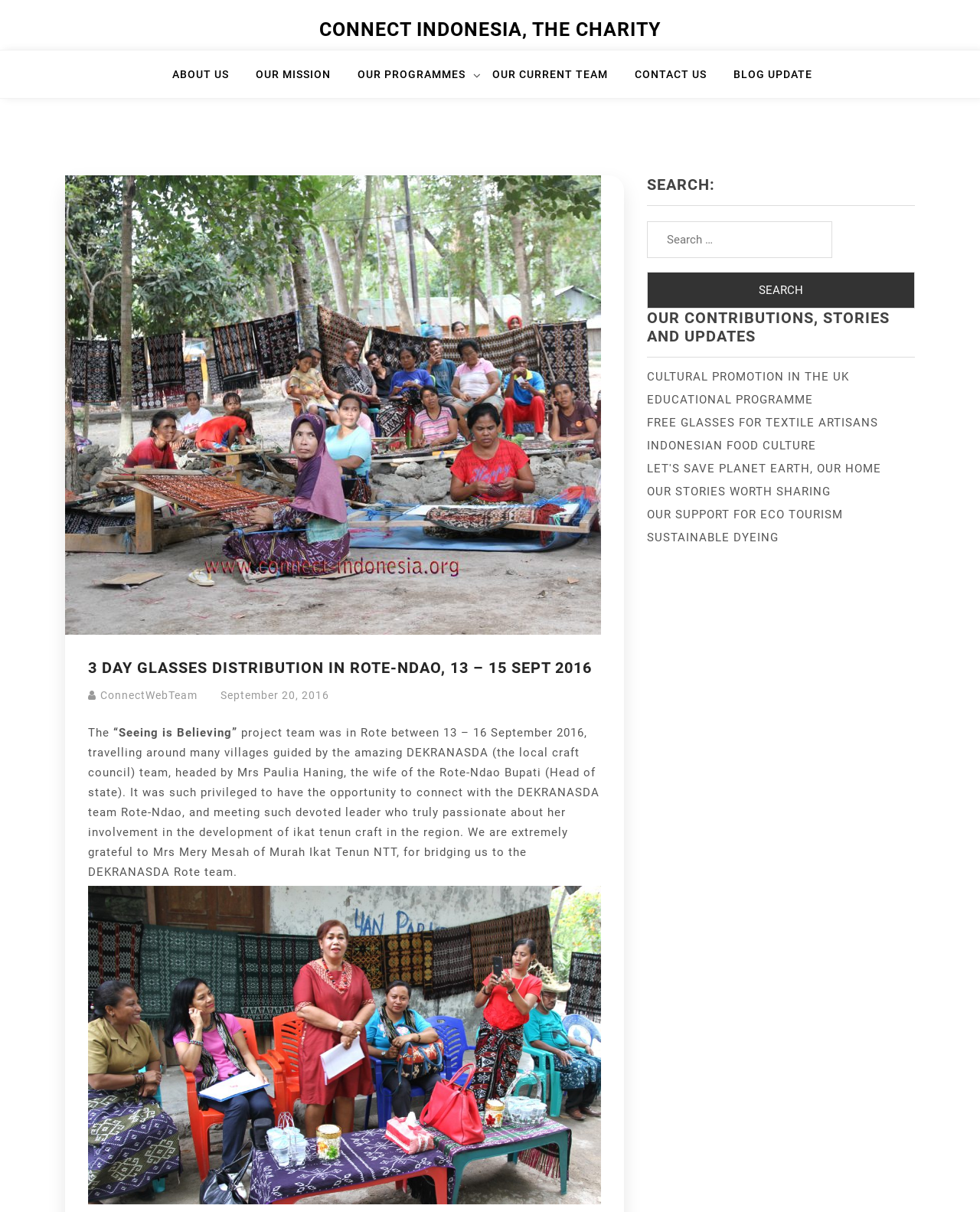Determine the bounding box coordinates for the clickable element to execute this instruction: "go to the blog update page". Provide the coordinates as four float numbers between 0 and 1, i.e., [left, top, right, bottom].

[0.748, 0.053, 0.829, 0.081]